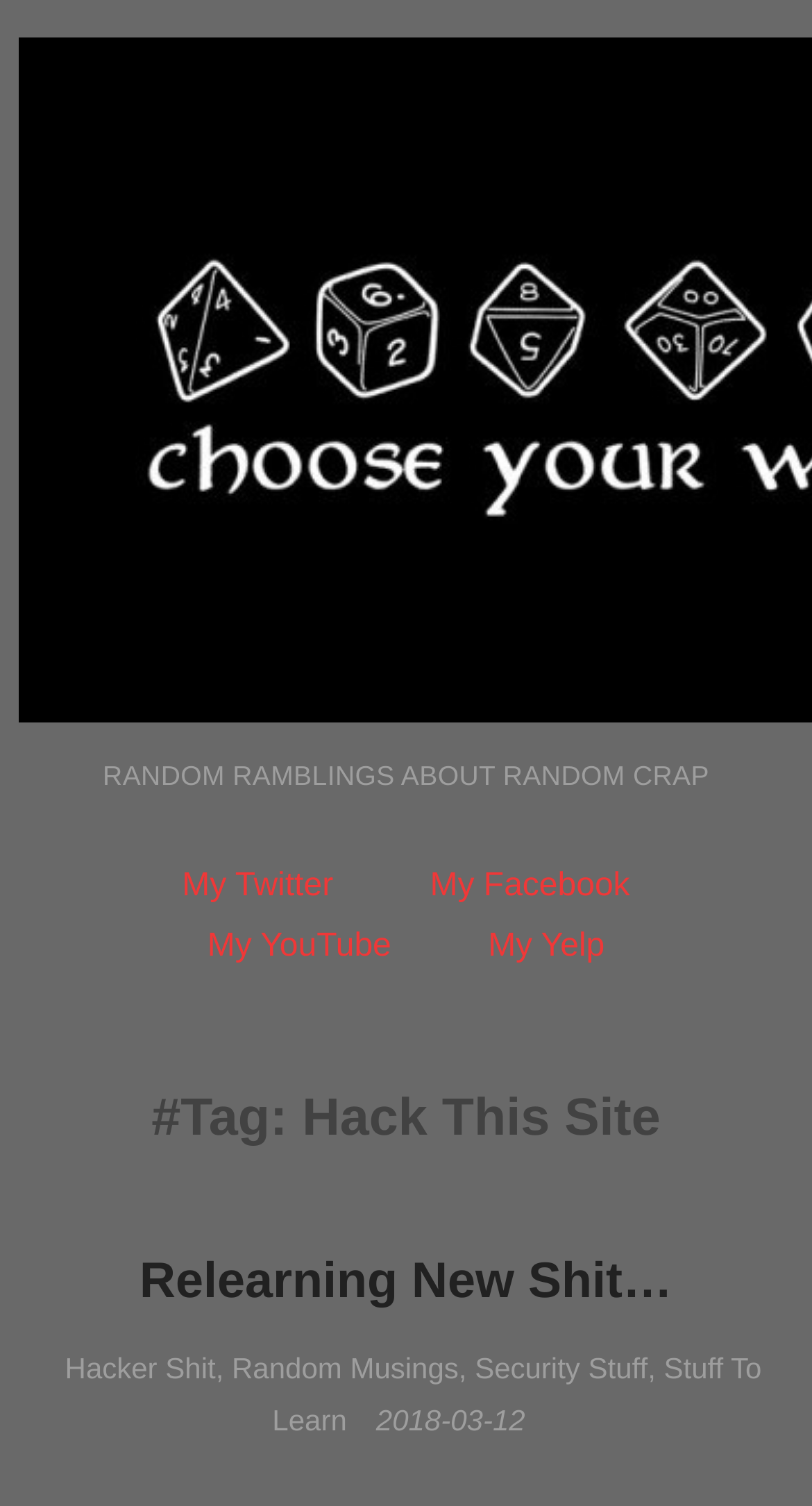Given the element description My Yelp, identify the bounding box coordinates for the UI element on the webpage screenshot. The format should be (top-left x, top-left y, bottom-right x, bottom-right y), with values between 0 and 1.

[0.565, 0.609, 0.781, 0.649]